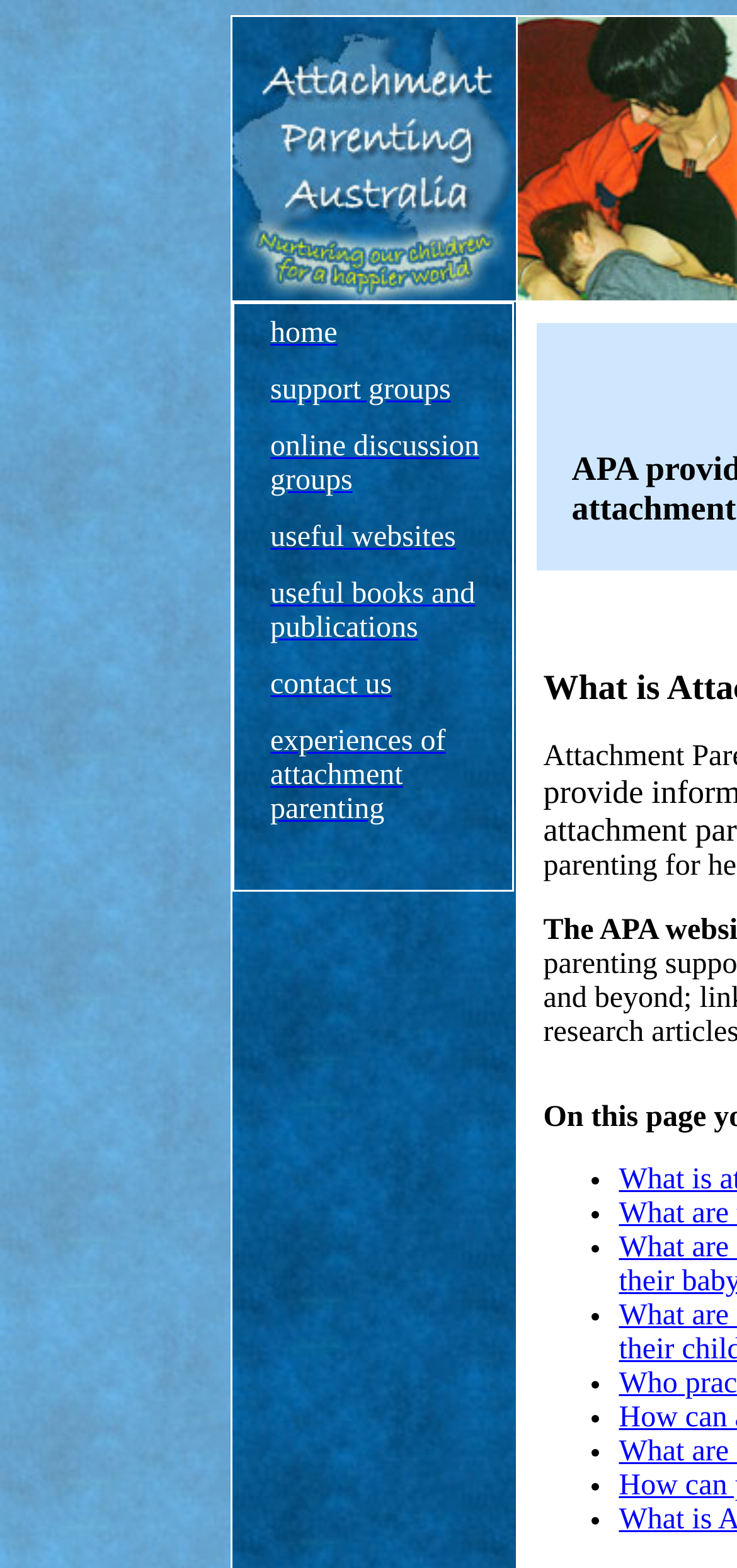Locate the bounding box coordinates for the element described below: "contact us". The coordinates must be four float values between 0 and 1, formatted as [left, top, right, bottom].

[0.367, 0.427, 0.532, 0.447]